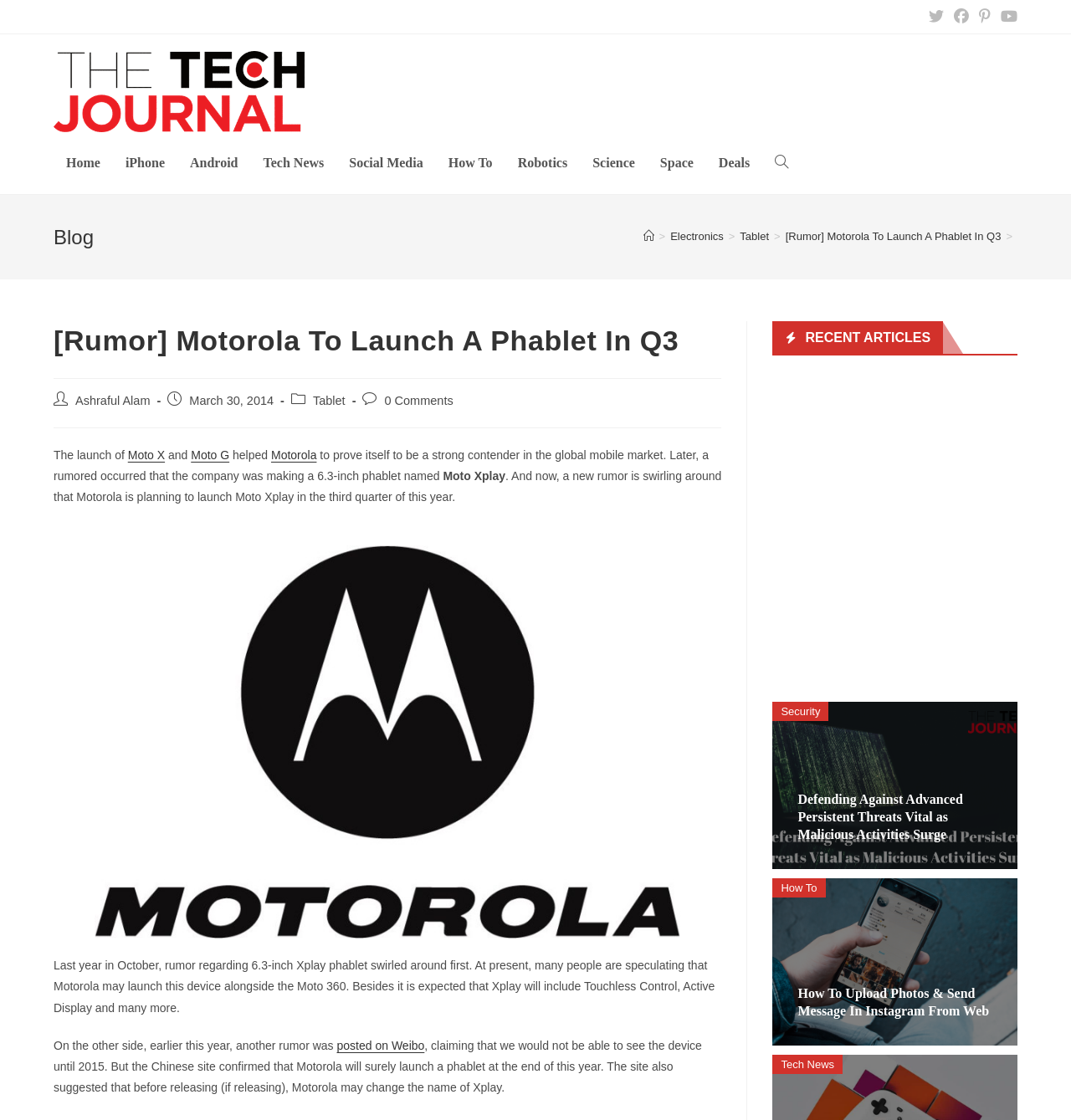Please locate the UI element described by "Tablet" and provide its bounding box coordinates.

[0.292, 0.352, 0.322, 0.364]